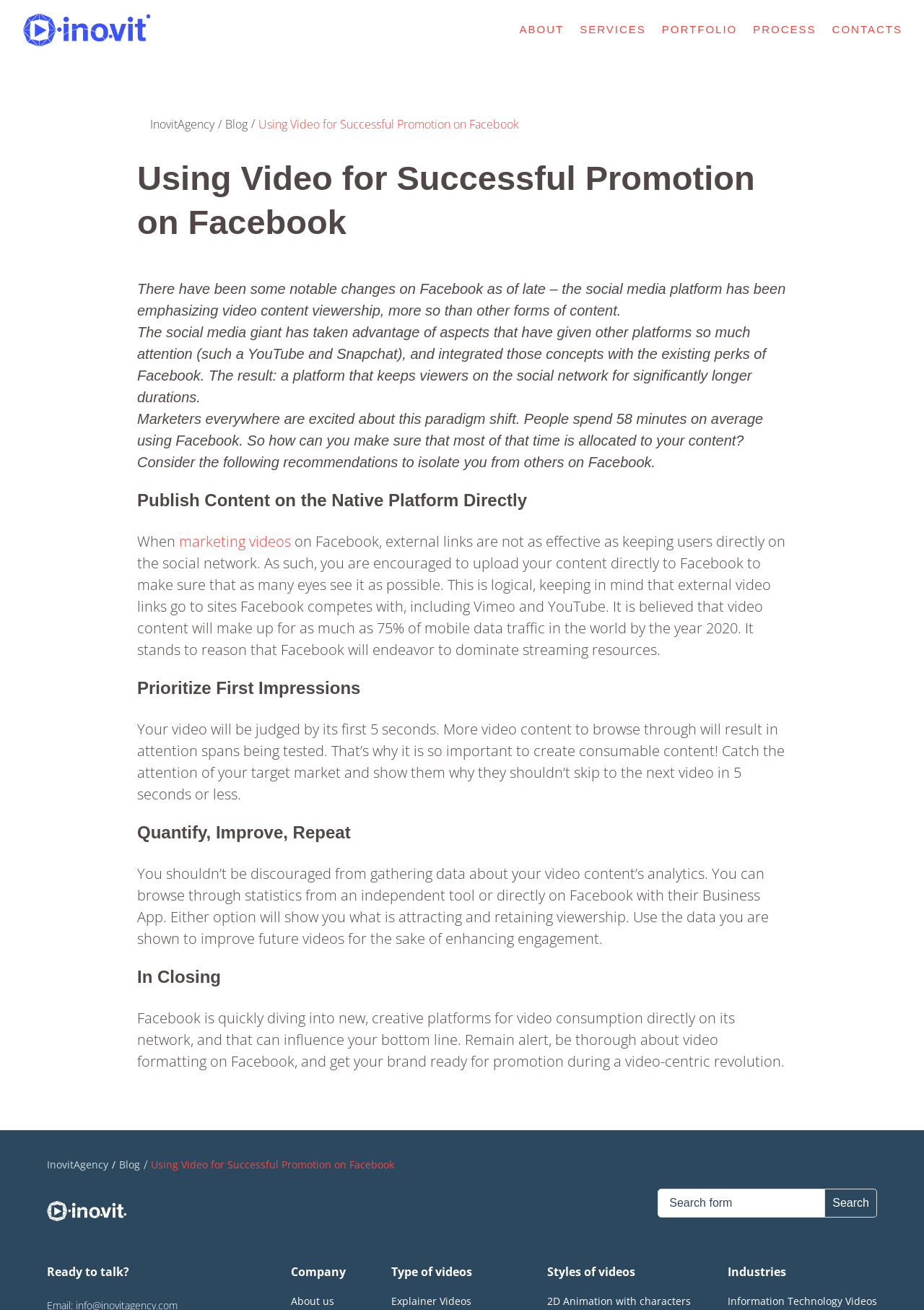What can be used to improve future videos?
Using the image, elaborate on the answer with as much detail as possible.

The webpage suggests that data analytics, either from an independent tool or Facebook's Business App, can be used to improve future videos by understanding what attracts and retains viewership, and making adjustments accordingly.